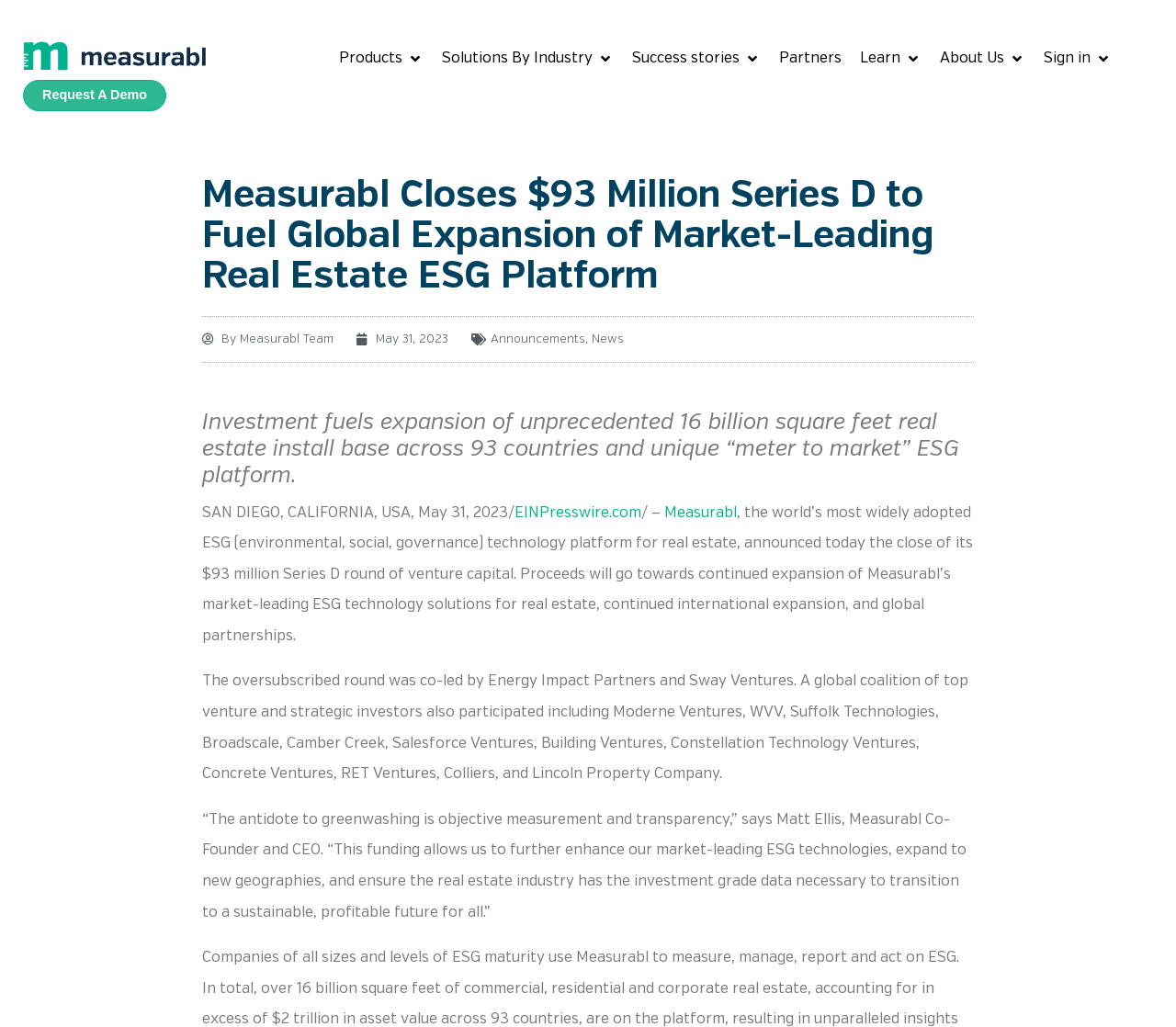Answer the following in one word or a short phrase: 
What is the company's name?

Measurabl